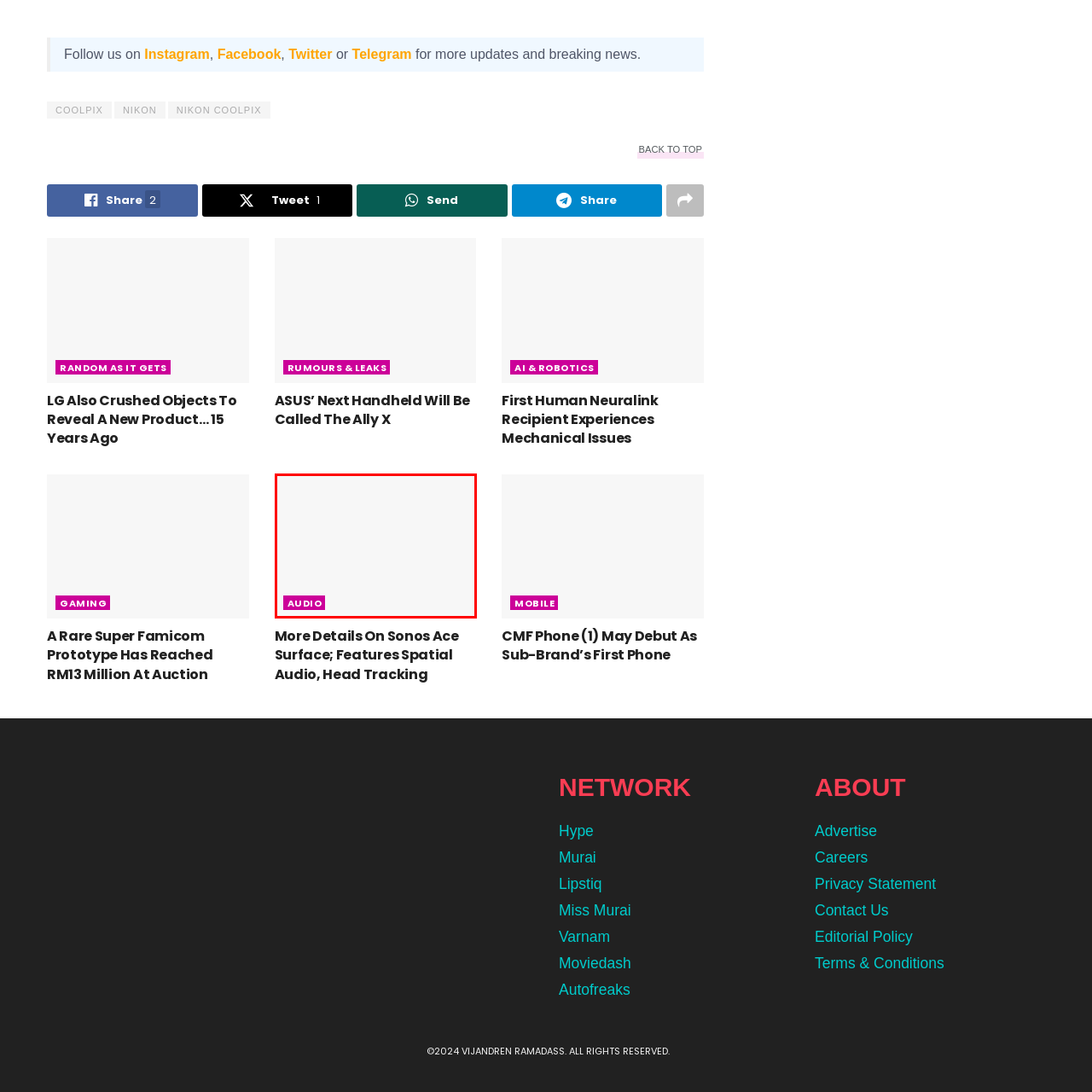What is the shape of the button?
Study the image framed by the red bounding box and answer the question in detail, relying on the visual clues provided.

The caption explicitly states that the button is 'rectangular', which implies that it has a rectangular shape.